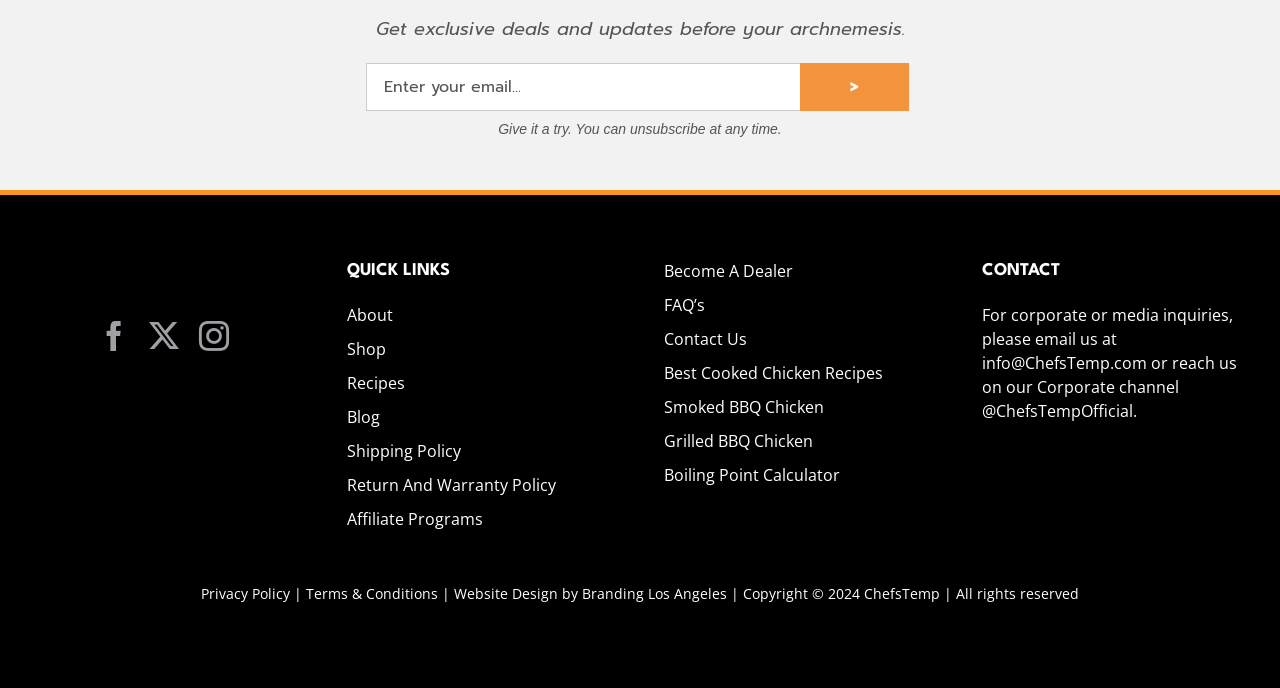What is the purpose of the email input field?
Kindly offer a comprehensive and detailed response to the question.

The email input field is used to enter an email address to receive exclusive deals and updates before others, as indicated by the StaticText element 'Get exclusive deals and updates before your archnemesis.' above the input field.